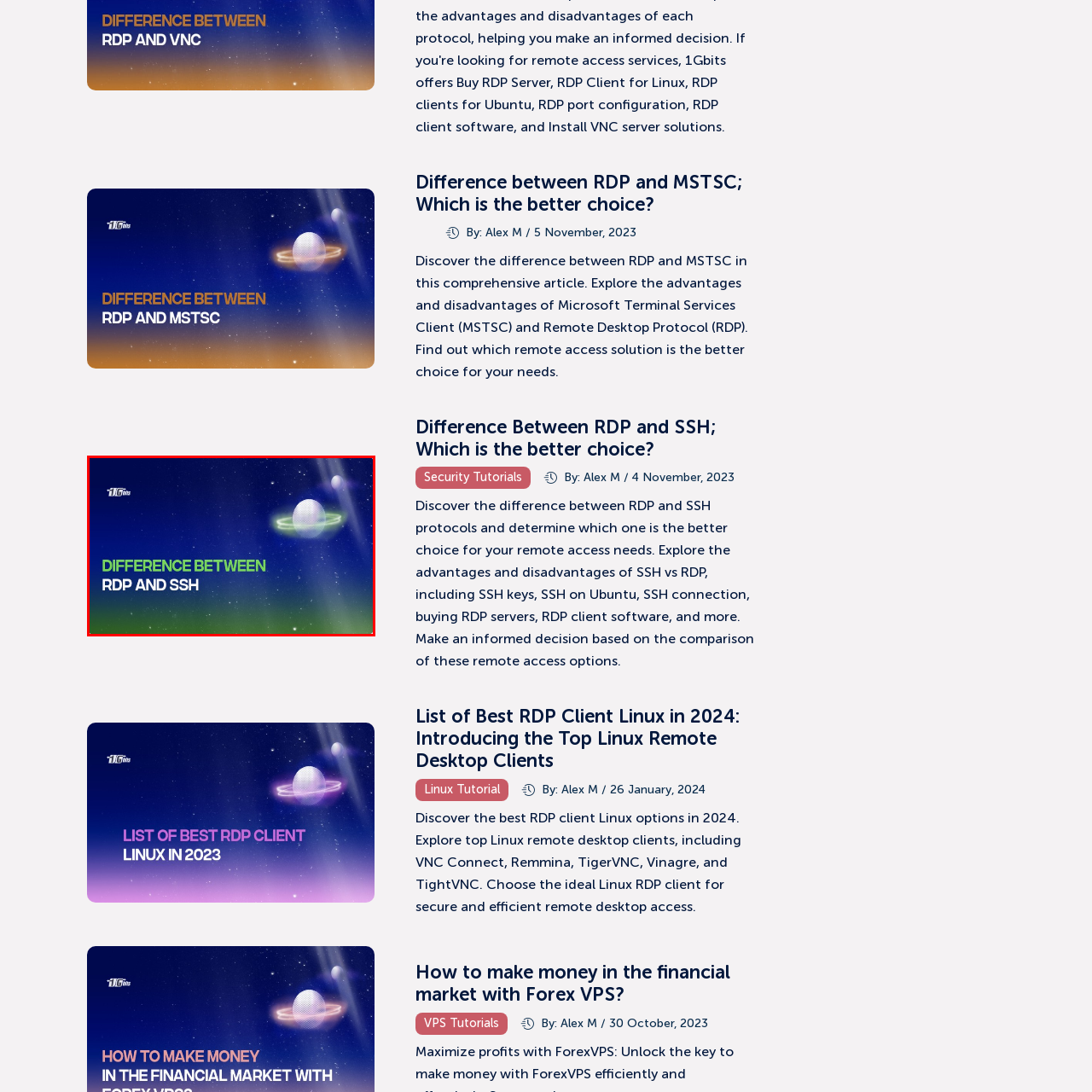Look closely at the section within the red border and give a one-word or brief phrase response to this question: 
What shape is encircled by a glowing ring?

Planet